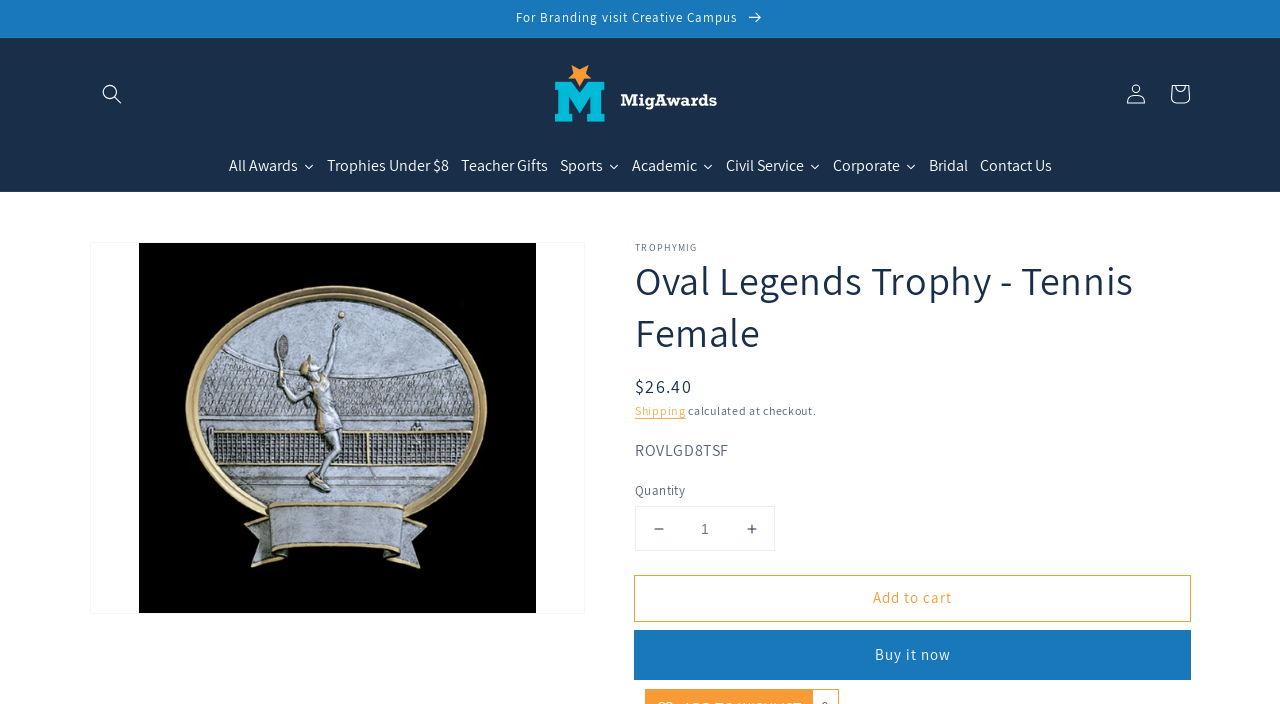What is the function of the link 'Shipping'?
Answer the question using a single word or phrase, according to the image.

View shipping information